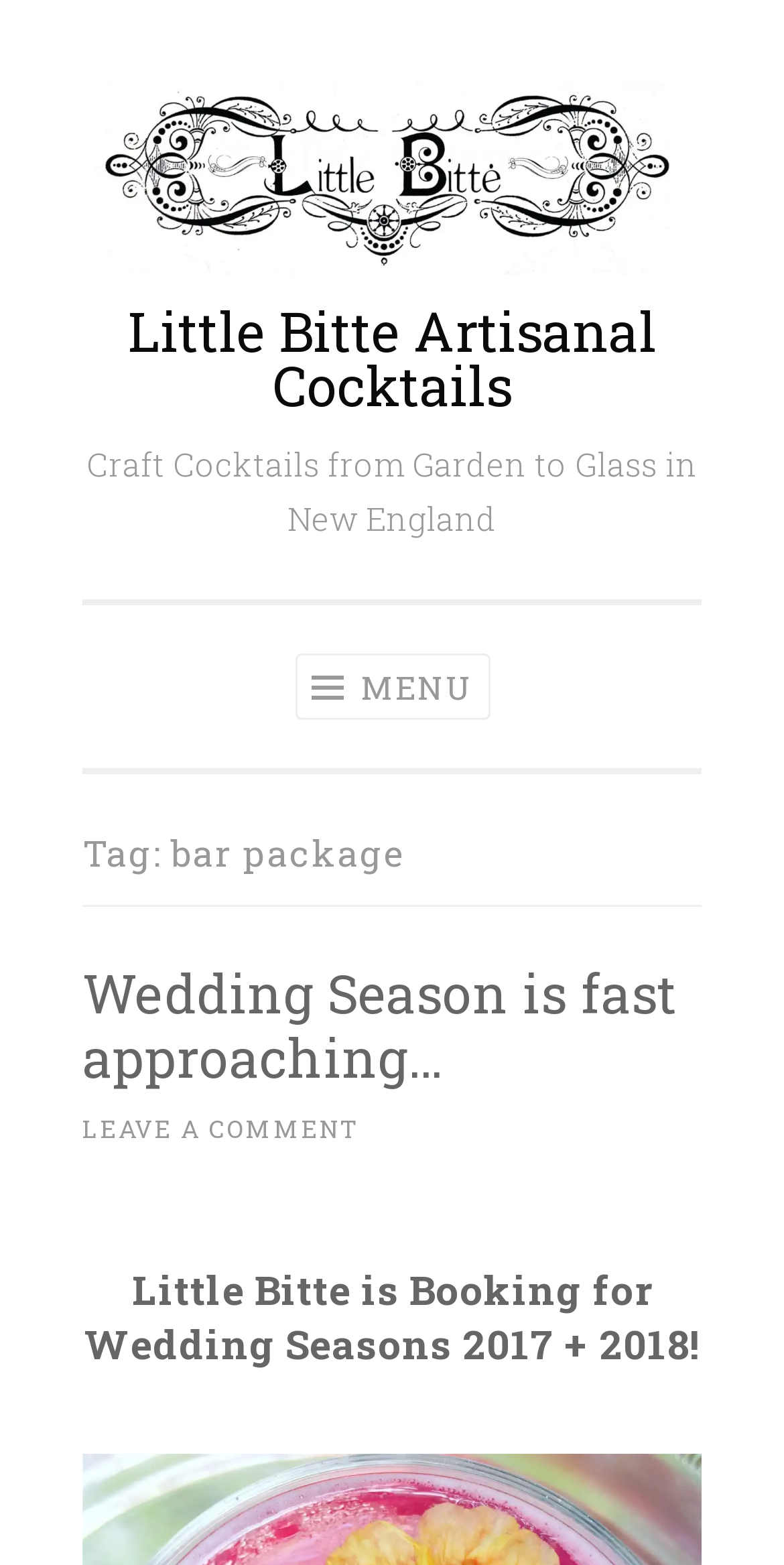What is the title or heading displayed on the webpage?

Tag: bar package